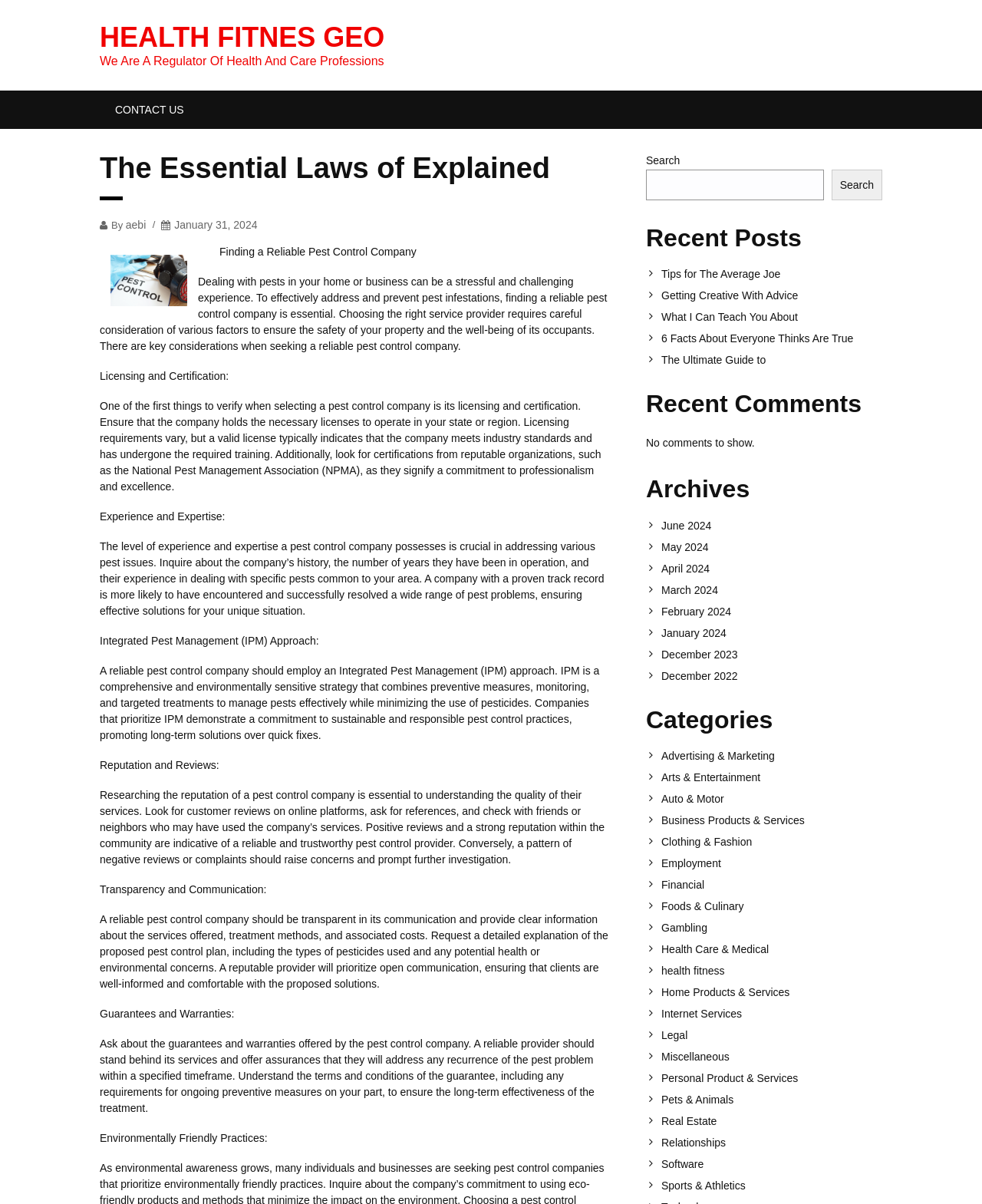What is the topic of the article 'Finding a Reliable Pest Control Company'?
Provide a thorough and detailed answer to the question.

The answer can be inferred from the static text element 'Finding a Reliable Pest Control Company' which is a heading, and the subsequent paragraphs discuss the factors to consider when selecting a pest control company, indicating that the topic of the article is pest control.